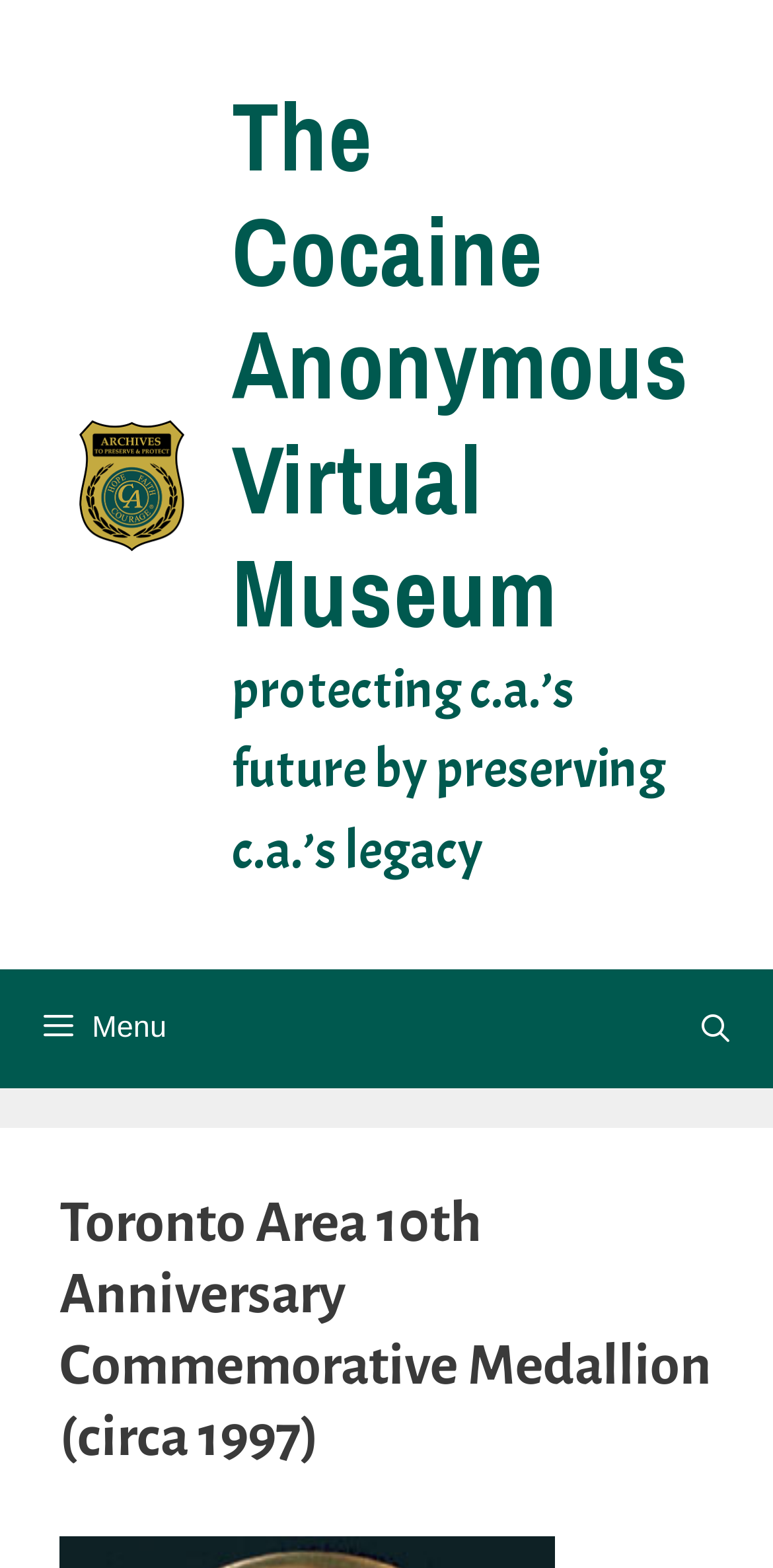Describe all the key features of the webpage in detail.

The webpage is dedicated to the Toronto Area 10th Anniversary Commemorative Medallion, circa 1997, which is part of the Cocaine Anonymous Virtual Museum. At the top of the page, there is a banner that spans the entire width, containing a link to the virtual museum's homepage, accompanied by an image of the museum's logo. Below the banner, there is a secondary header with the text "protecting c.a.'s future by preserving c.a.'s legacy".

On the top-right corner, there is a navigation menu with a search bar link and a menu button that, when expanded, reveals a primary menu. The menu button is represented by an icon. 

Below the navigation menu, there is a main content section, which features a prominent header that displays the title "Toronto Area 10th Anniversary Commemorative Medallion (circa 1997)". This header is centered and takes up most of the page's width.